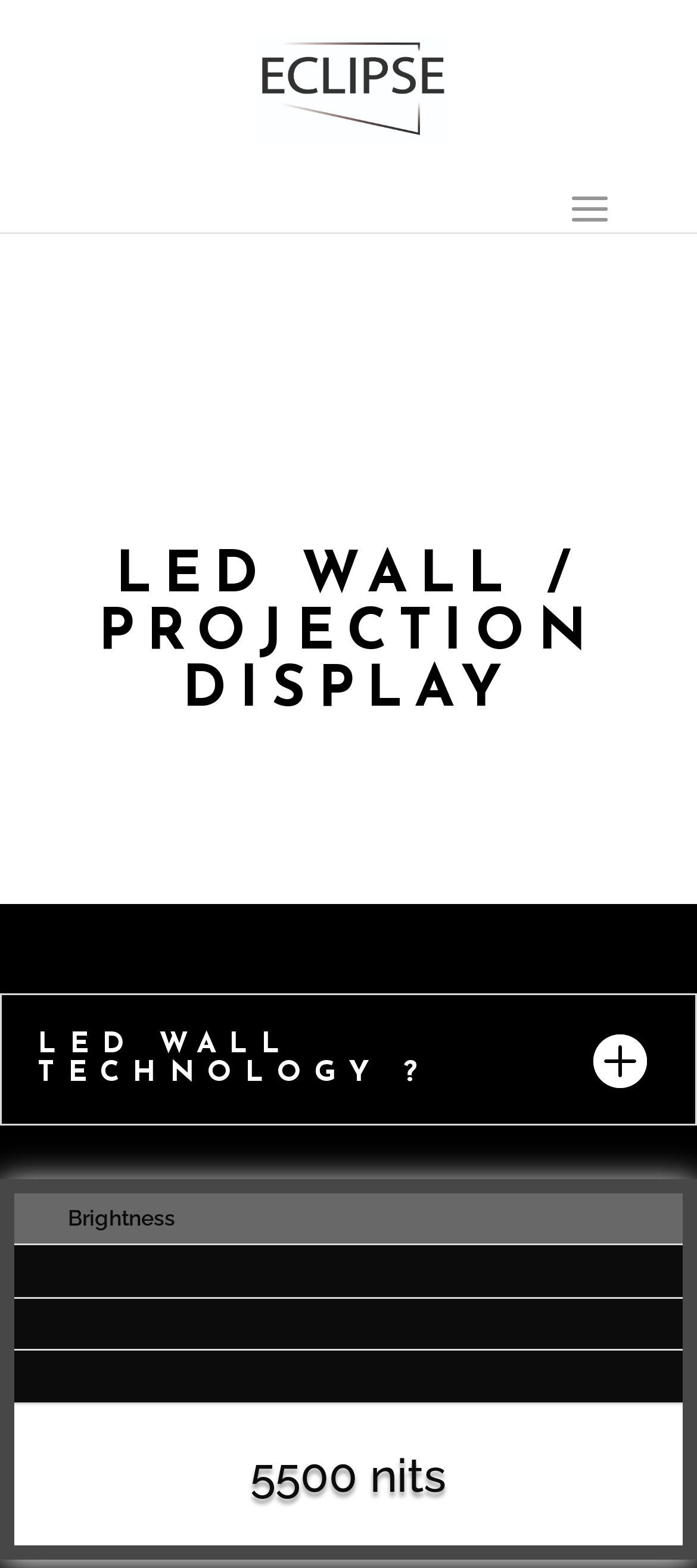Find the bounding box coordinates for the HTML element specified by: "Color Depth".

[0.021, 0.862, 0.349, 0.894]